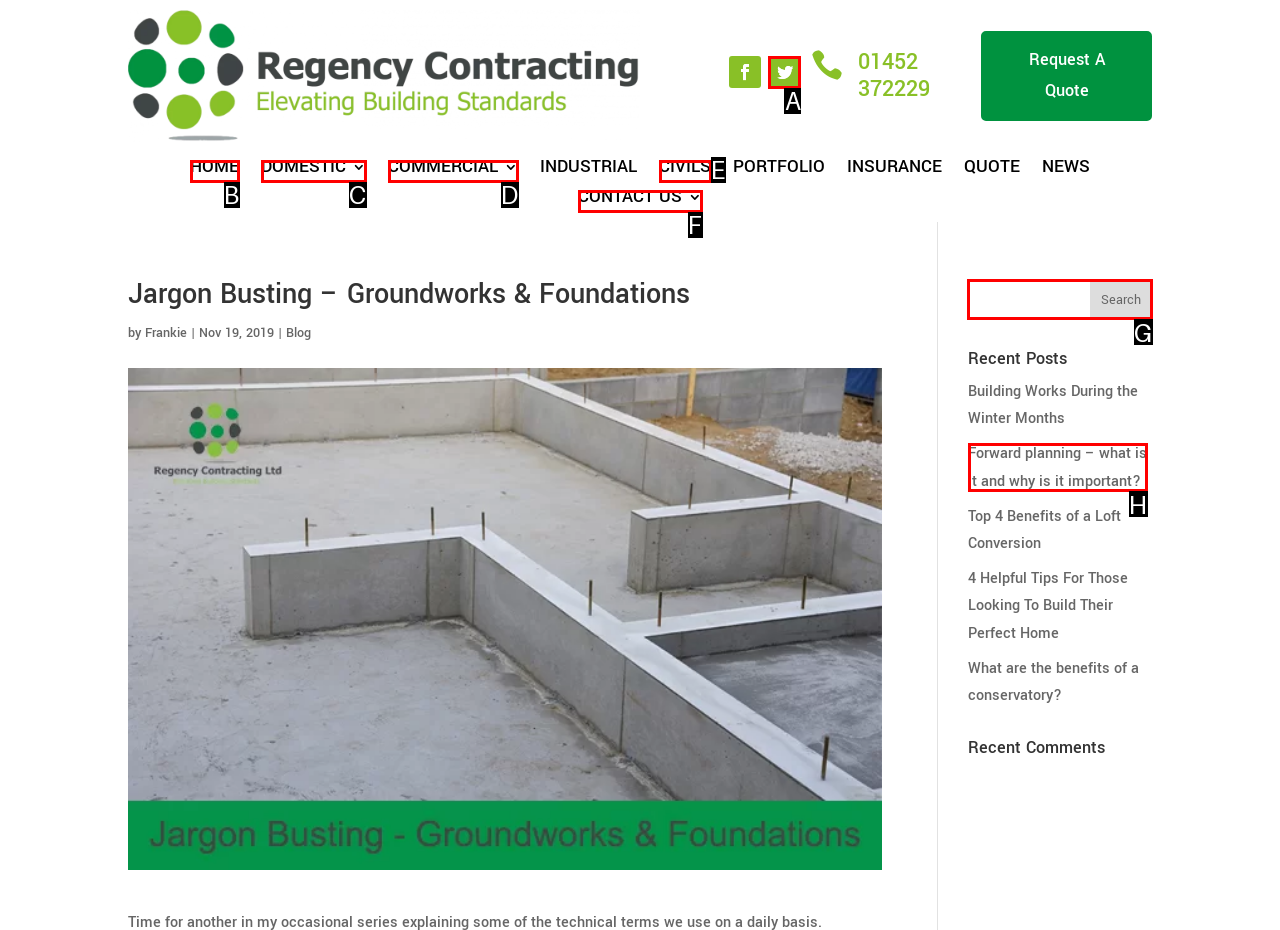Determine the letter of the UI element that will complete the task: Go to ONS Voice Home
Reply with the corresponding letter.

None